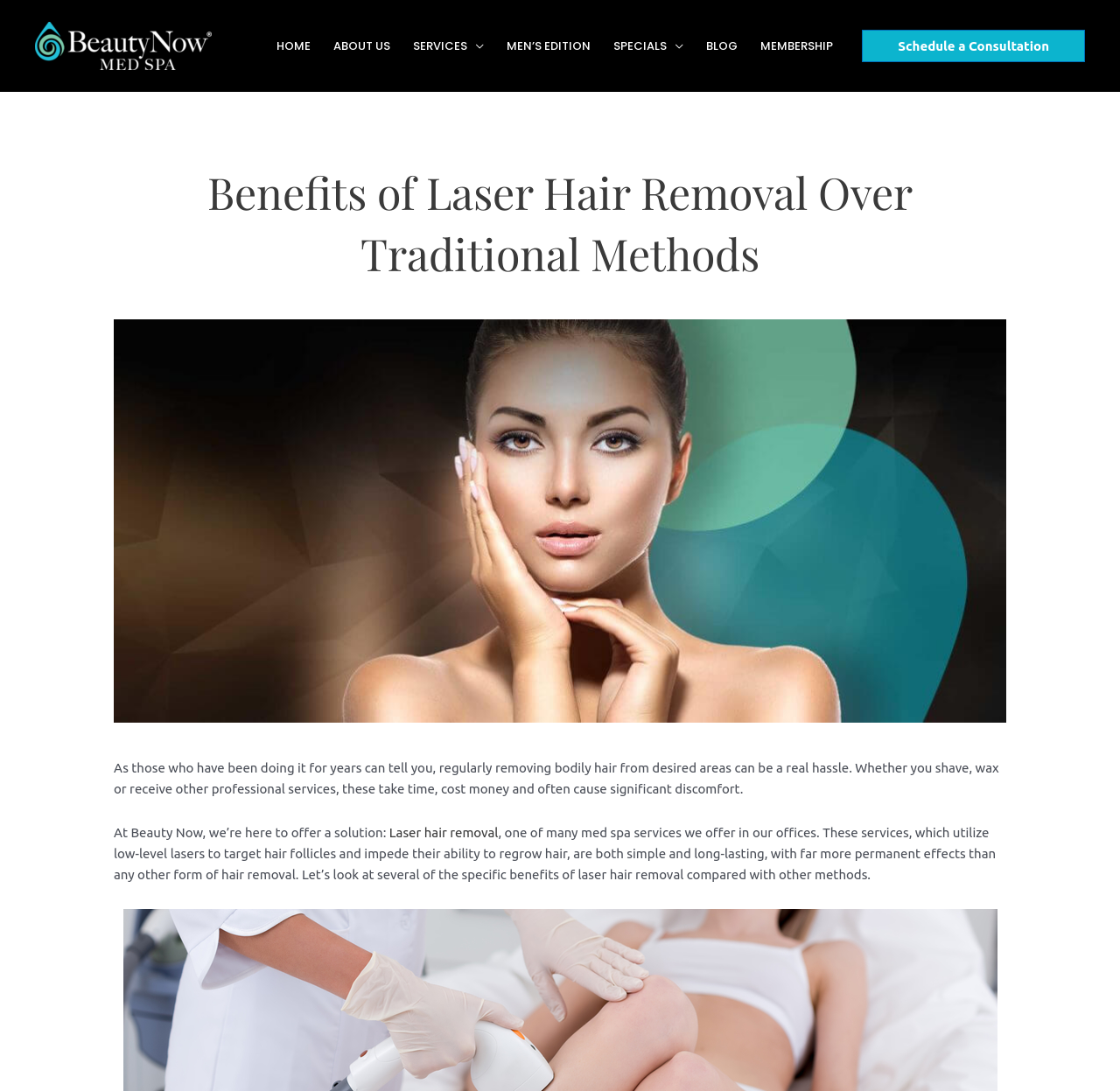Answer the following inquiry with a single word or phrase:
What are the drawbacks of traditional hair removal methods?

Time-consuming, costly, and uncomfortable